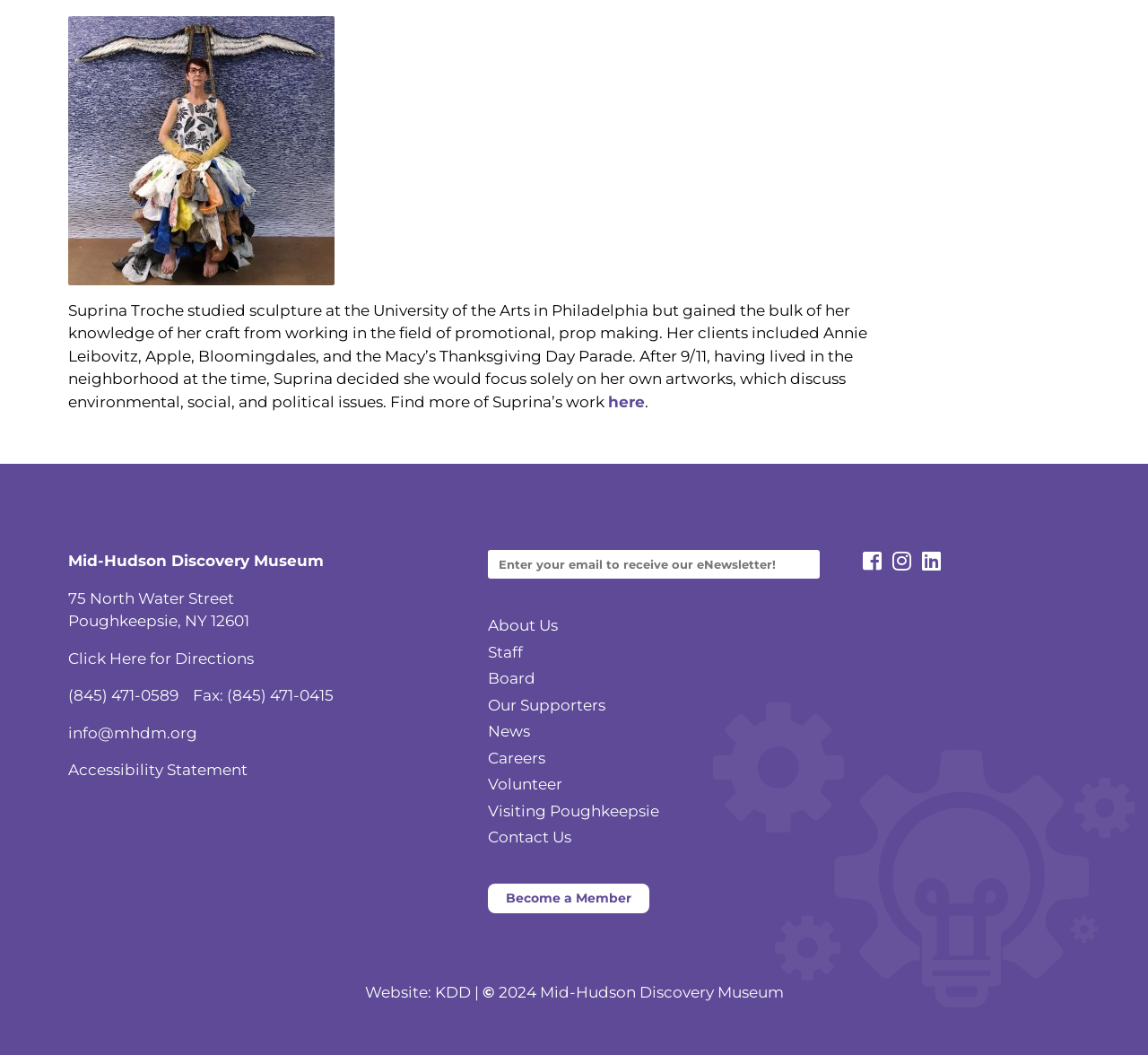Please locate the bounding box coordinates for the element that should be clicked to achieve the following instruction: "View Projects". Ensure the coordinates are given as four float numbers between 0 and 1, i.e., [left, top, right, bottom].

None